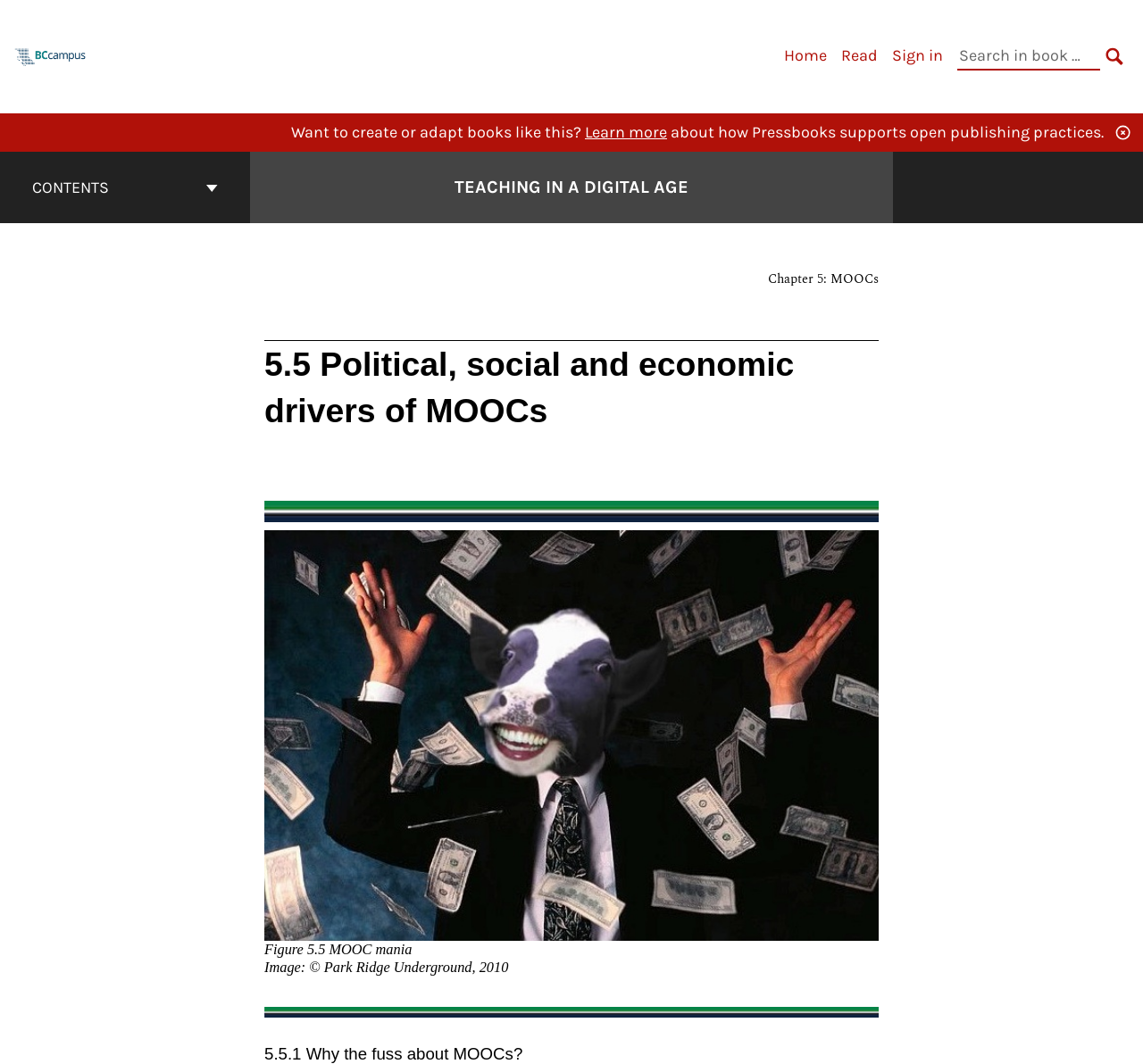For the given element description alt="Print", determine the bounding box coordinates of the UI element. The coordinates should follow the format (top-left x, top-left y, bottom-right x, bottom-right y) and be within the range of 0 to 1.

[0.231, 0.471, 0.769, 0.491]